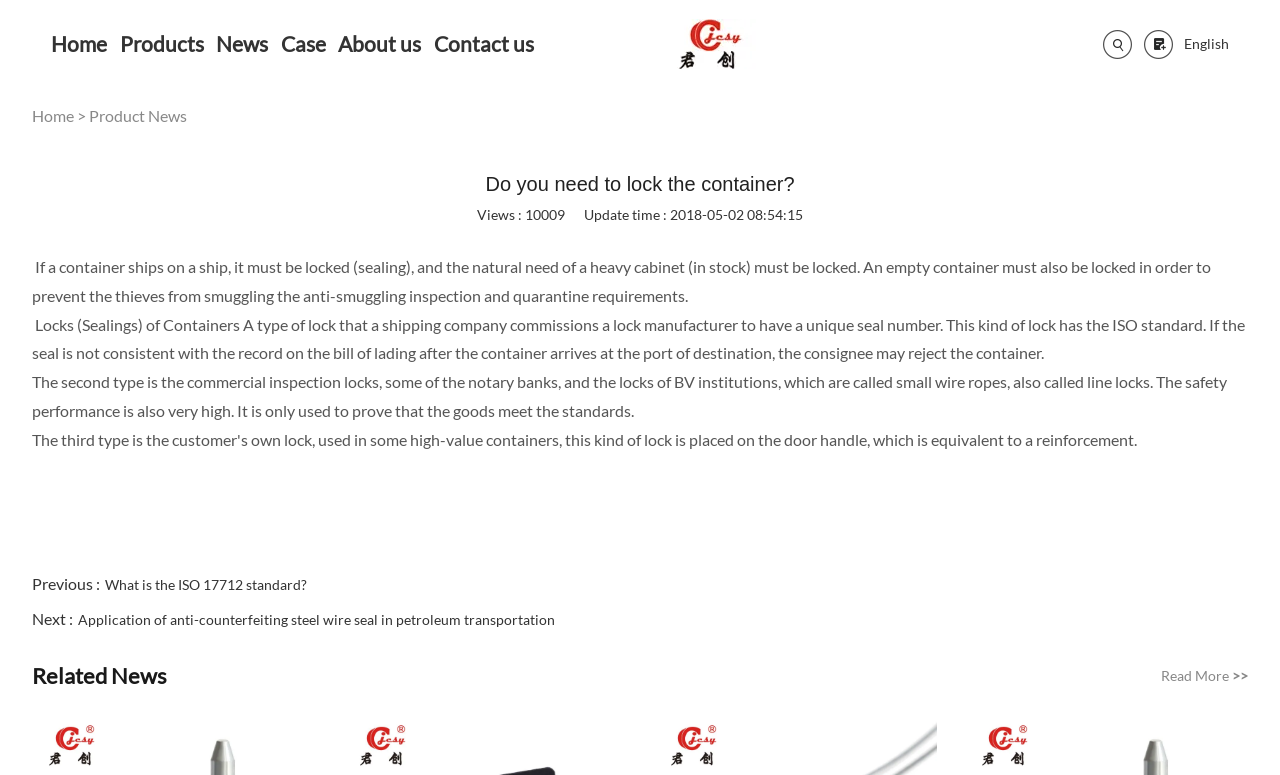Determine the bounding box coordinates for the region that must be clicked to execute the following instruction: "Click the 'Read More >>' link".

[0.907, 0.853, 0.975, 0.892]